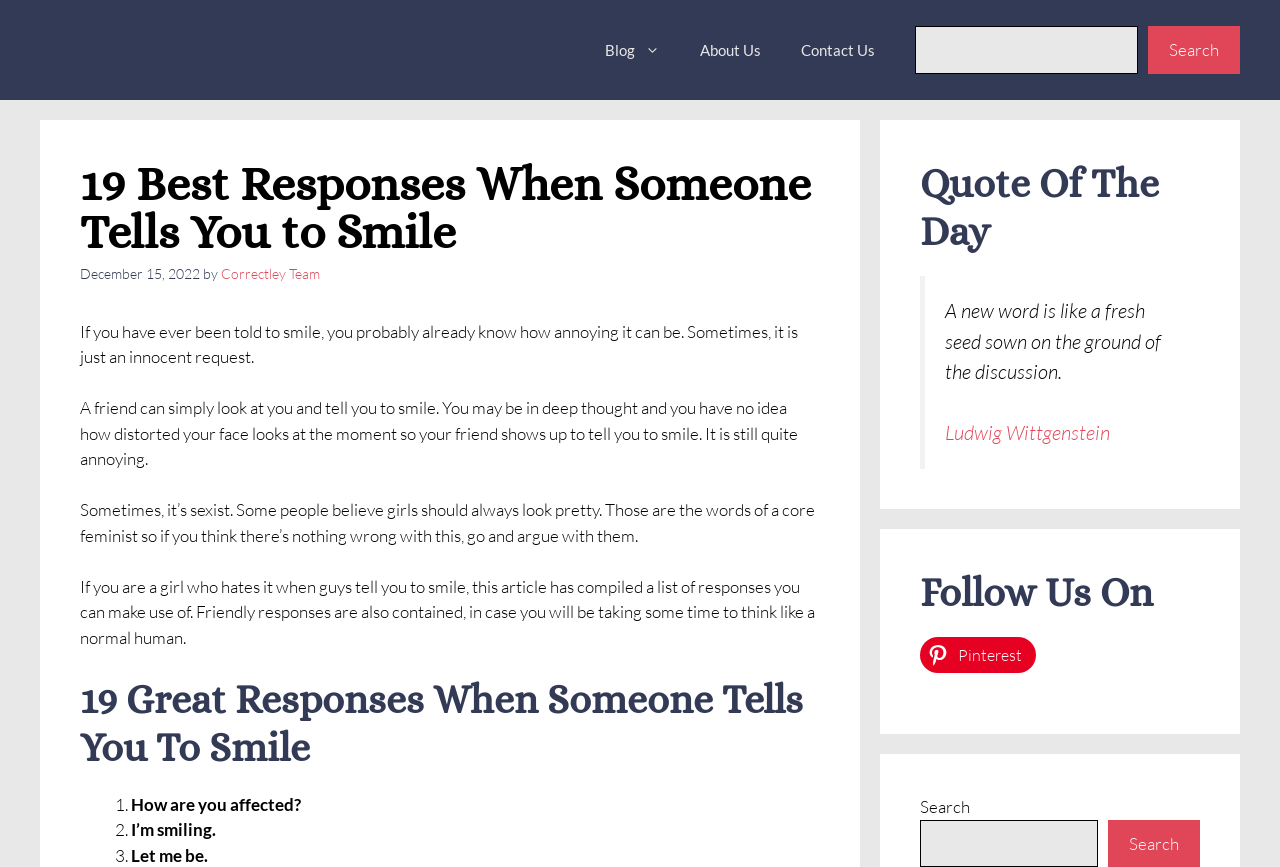Create a detailed narrative of the webpage’s visual and textual elements.

The webpage is an article titled "19 Best Responses When Someone Tells You to Smile". At the top, there is a banner with a navigation menu that contains links to "Blog", "About Us", and "Contact Us". To the right of the navigation menu, there is a search bar with a search button.

Below the banner, there is a header section that displays the title of the article, "19 Best Responses When Someone Tells You to Smile", along with the date "December 15, 2022" and the author "Correctley Team".

The main content of the article is divided into several paragraphs. The first paragraph starts with the sentence "If you have ever been told to smile, you probably already know how annoying it can be." and continues to explain the context of being told to smile. The subsequent paragraphs discuss the reasons why being told to smile can be annoying, including sexist beliefs.

The article then lists 19 great responses when someone tells you to smile, with each response numbered and presented in a list format. The responses range from friendly to assertive, and are designed to help individuals respond to requests to smile.

To the right of the main content, there are two complementary sections. The first section displays a quote of the day, which is a blockquote with a citation from Ludwig Wittgenstein. The second section is a "Follow Us On" section that contains a link to Pinterest.

Overall, the webpage is a informative article that provides readers with responses to a common social situation, along with some thought-provoking commentary on the context of being told to smile.